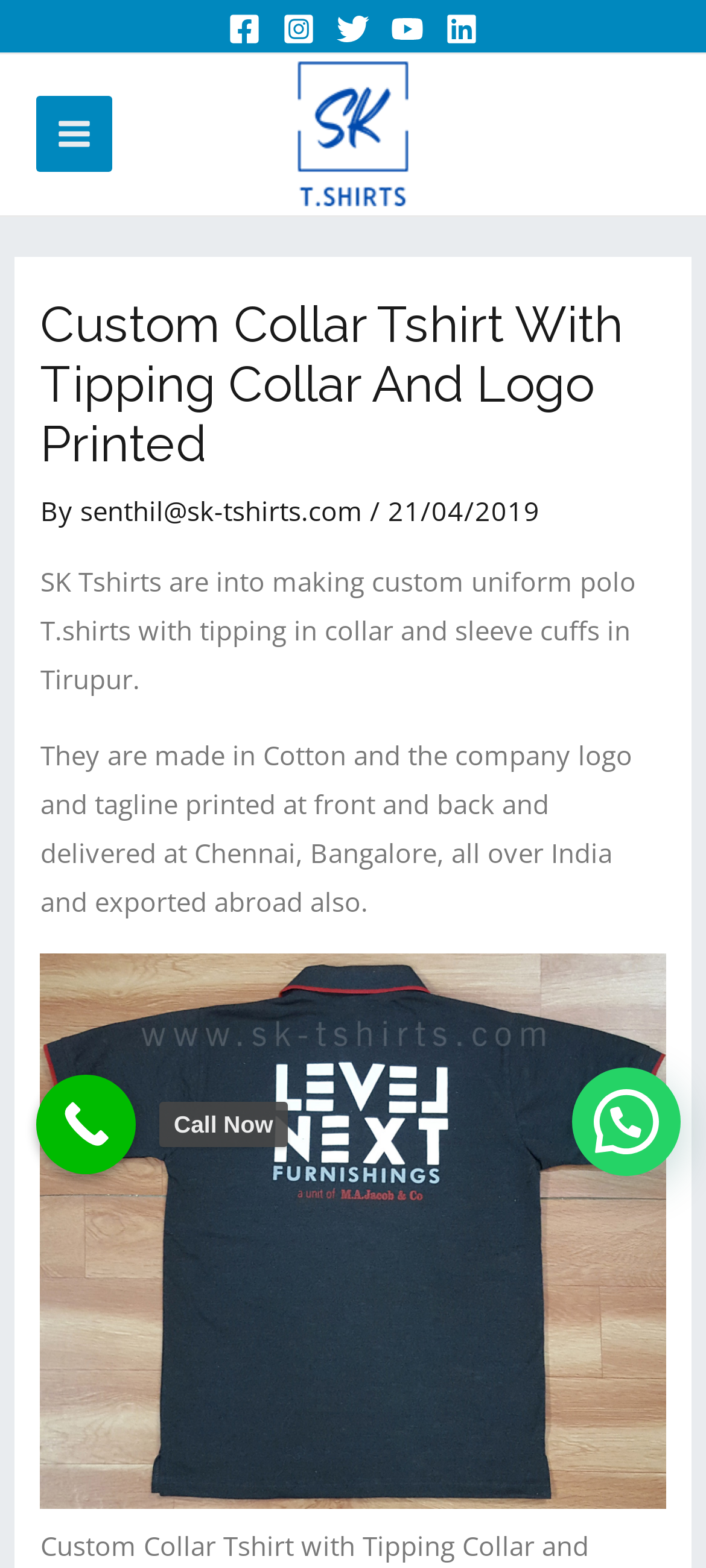Can you specify the bounding box coordinates of the area that needs to be clicked to fulfill the following instruction: "Click Facebook link"?

[0.323, 0.008, 0.369, 0.029]